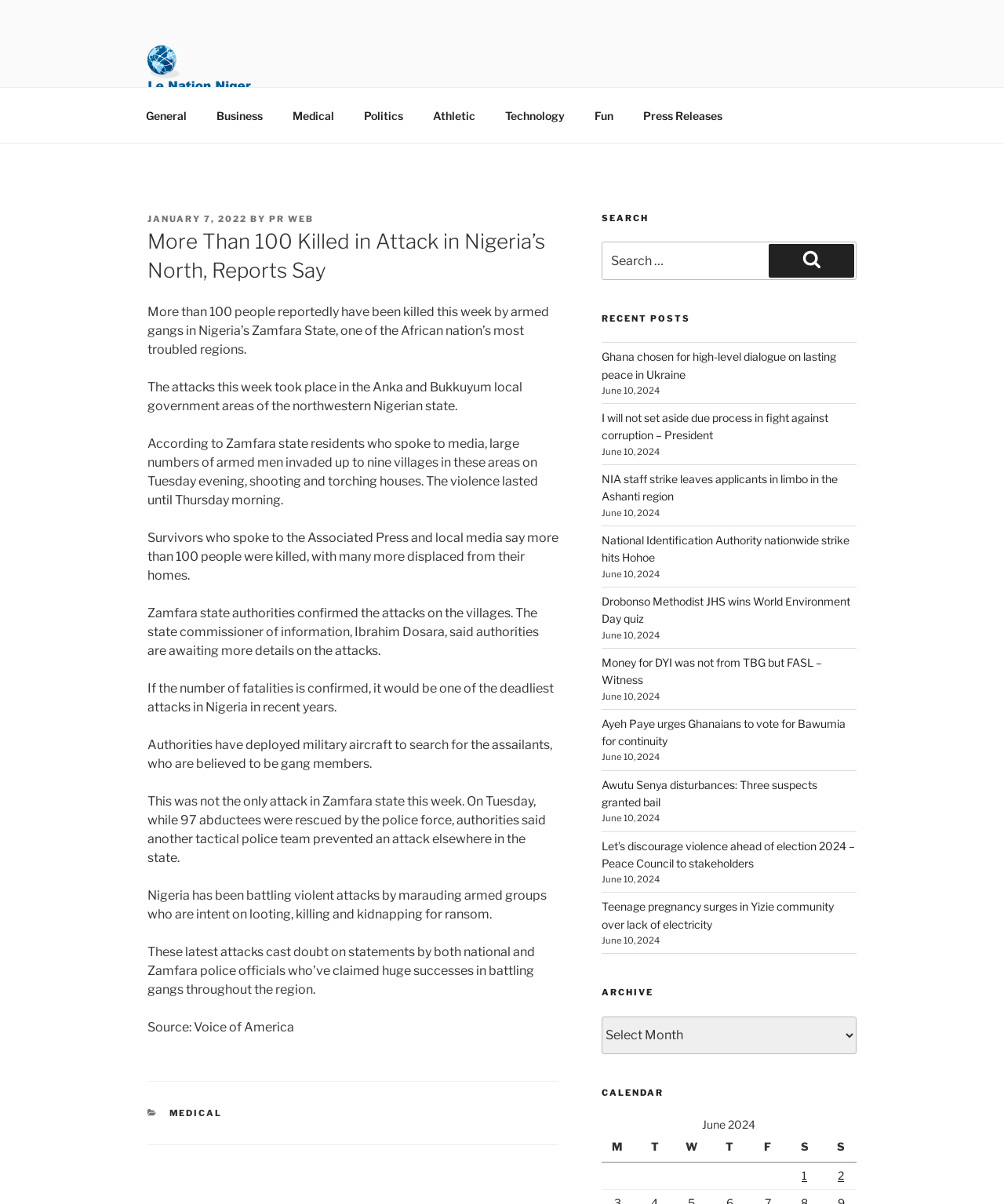Indicate the bounding box coordinates of the element that must be clicked to execute the instruction: "Open Search Bar". The coordinates should be given as four float numbers between 0 and 1, i.e., [left, top, right, bottom].

None